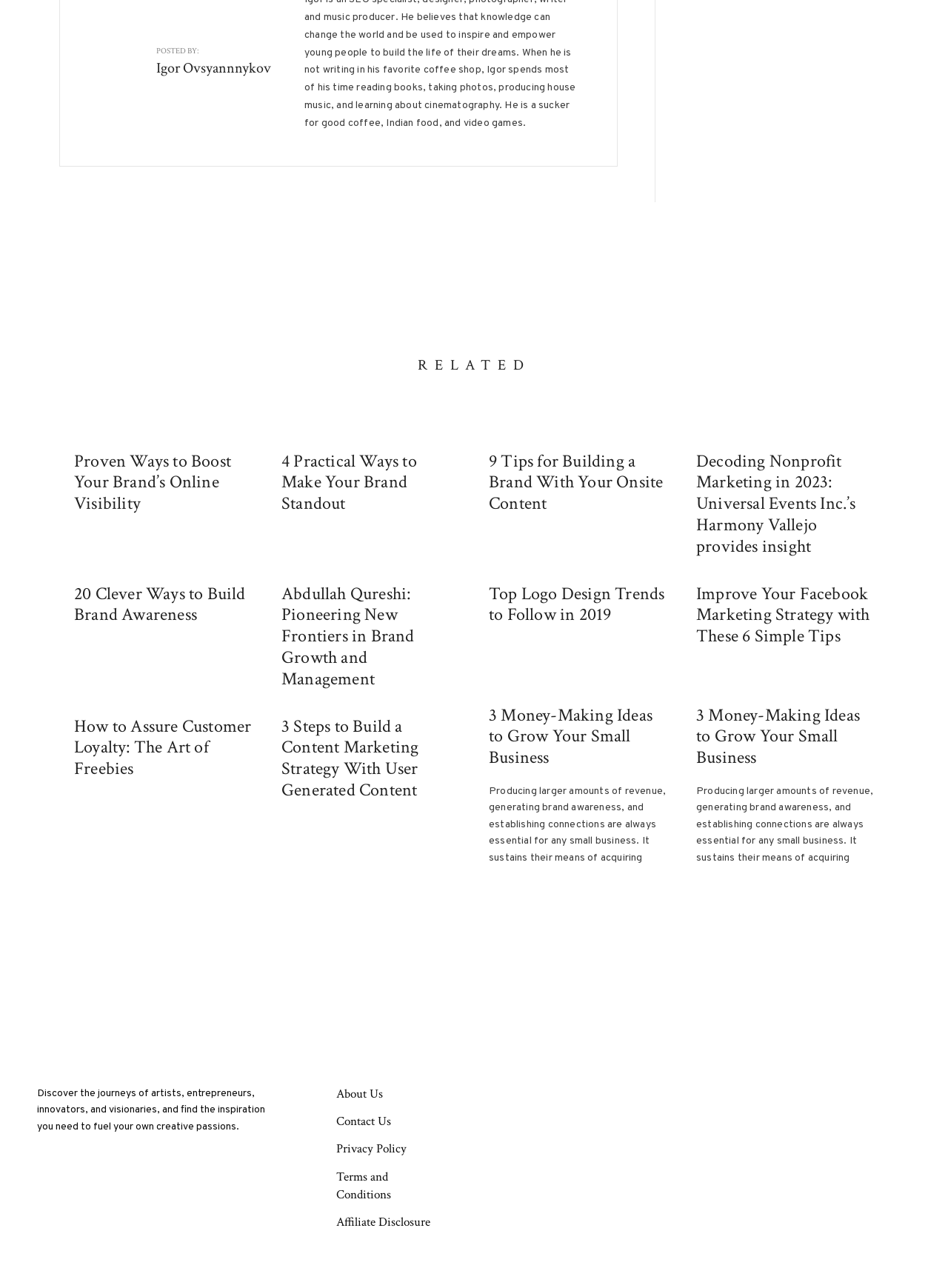Respond to the question below with a single word or phrase:
What is the main topic of this webpage?

Brand growth and management